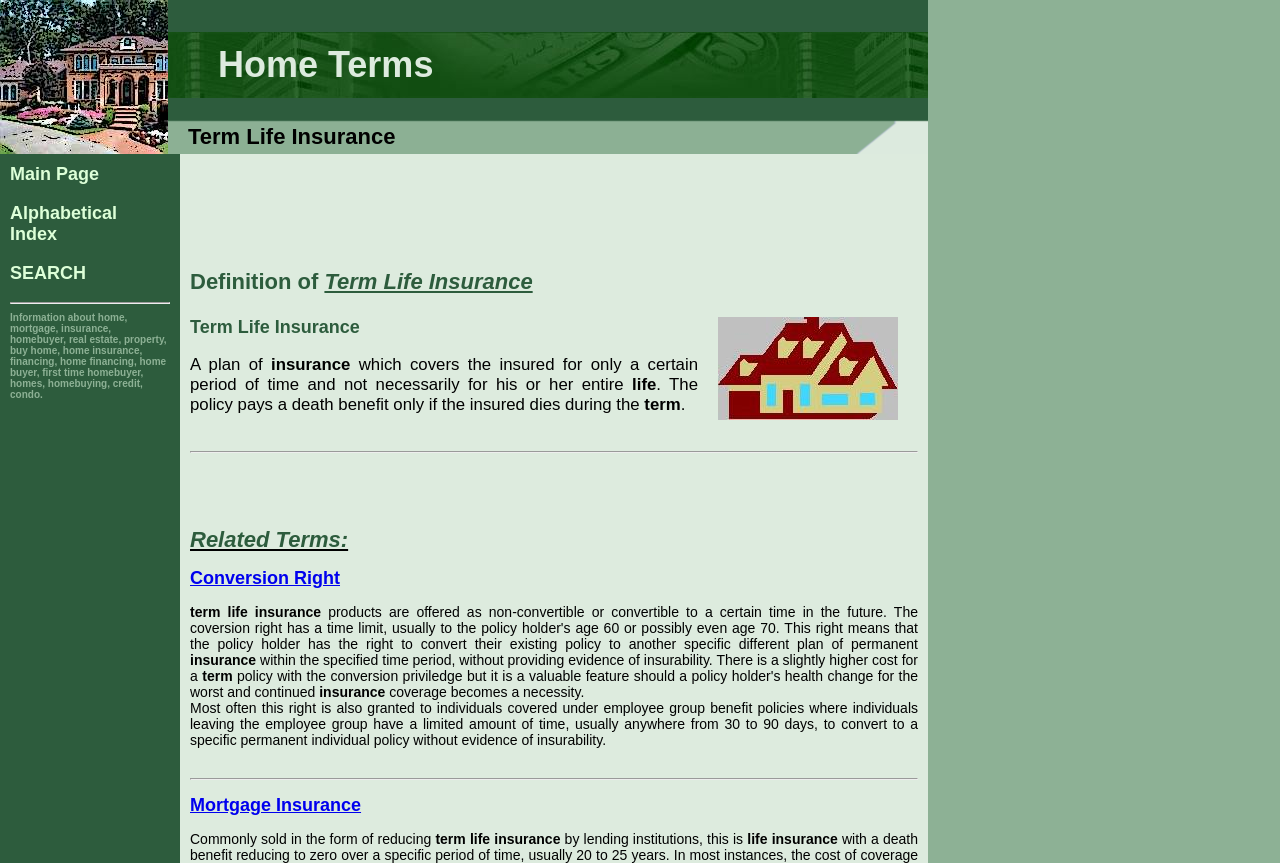Answer the following query concisely with a single word or phrase:
What type of insurance is being defined?

Term Life Insurance